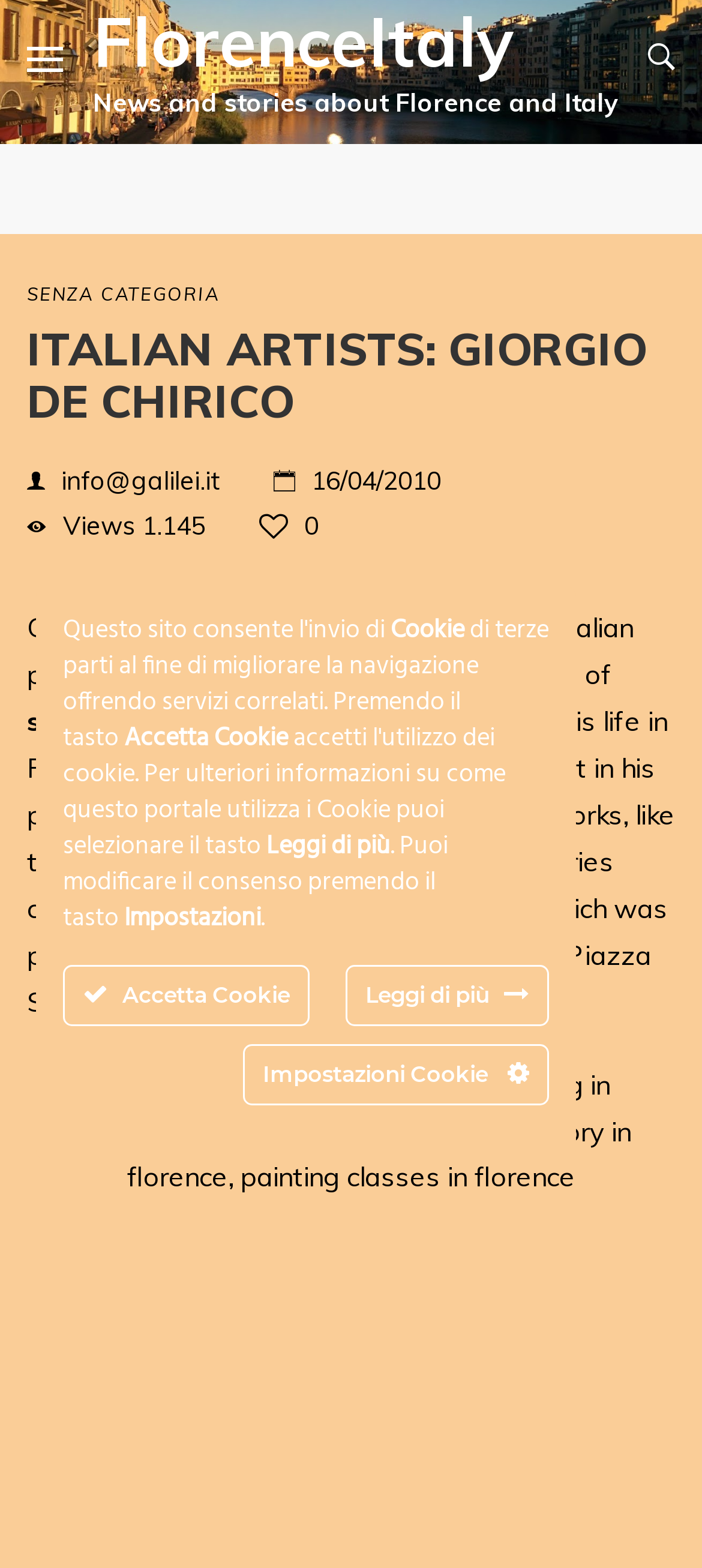What is the subject of the image on the webpage?
Please use the image to provide an in-depth answer to the question.

This answer can be obtained by analyzing the image description on the webpage, which mentions 'de chirico, de chirico florence, painting in florence, art courses in florence, art history in florence, painting classes in florence' as the image's alt text.